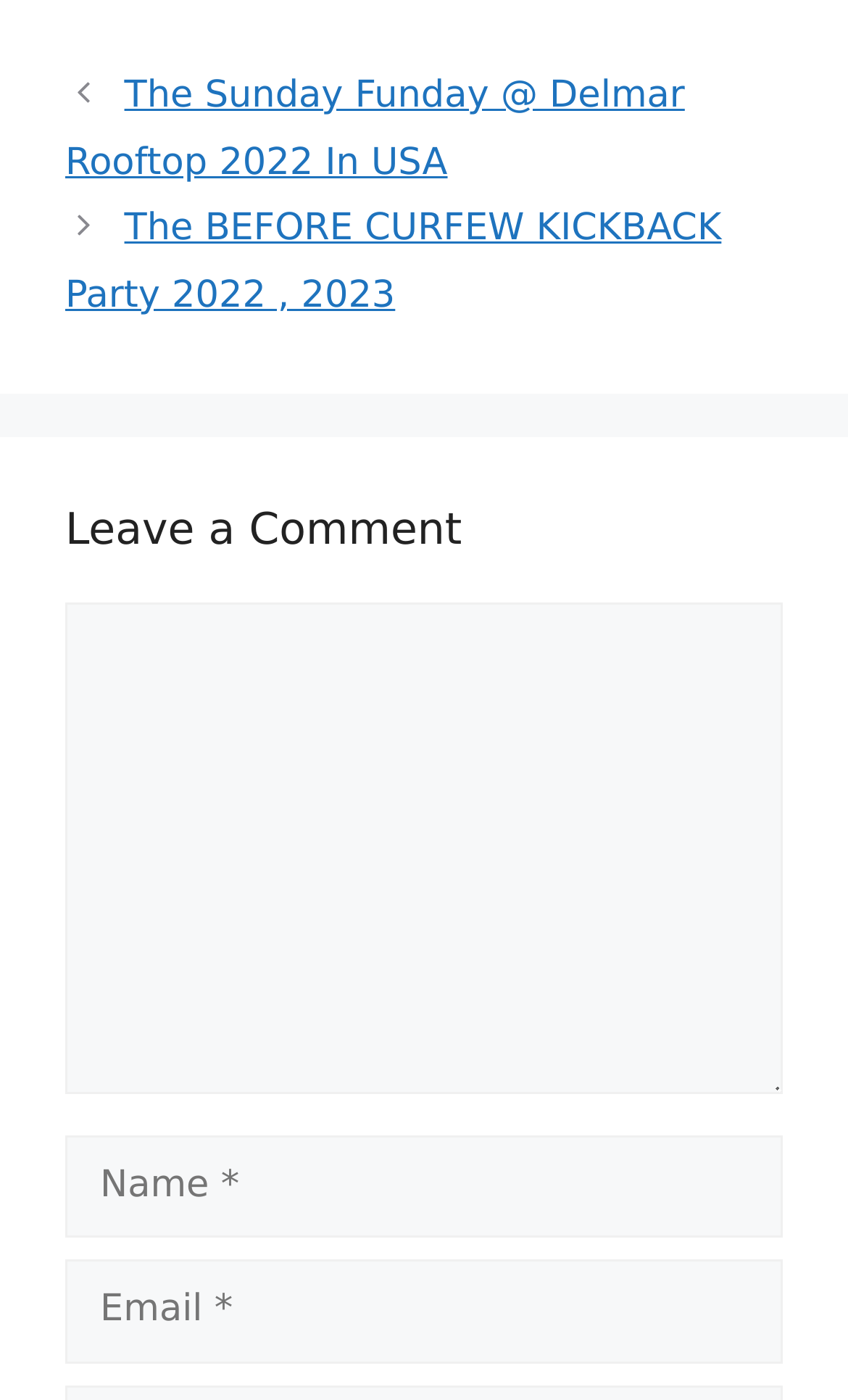Predict the bounding box for the UI component with the following description: "parent_node: Comment name="author" placeholder="Name *"".

[0.077, 0.811, 0.923, 0.885]